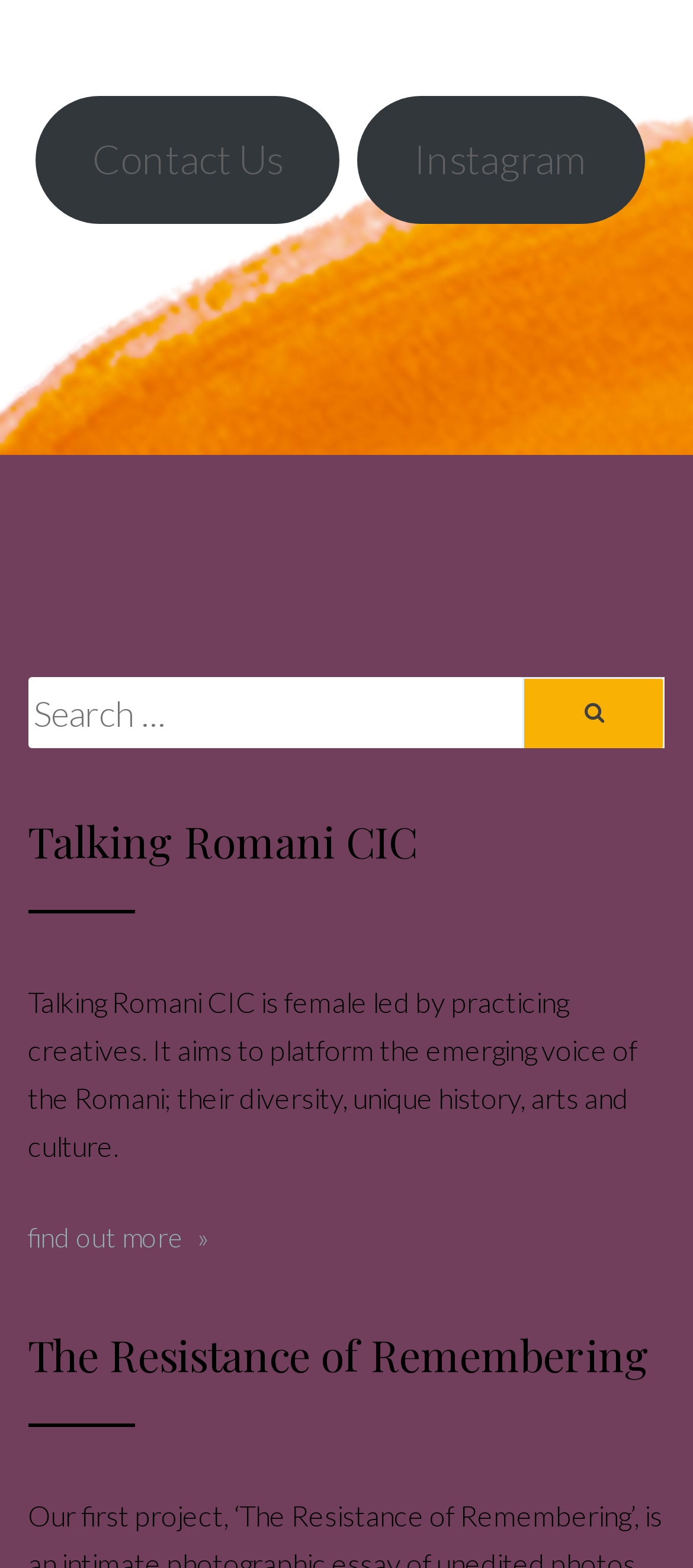What is the name of the organization?
Based on the image, provide a one-word or brief-phrase response.

Talking Romani CIC